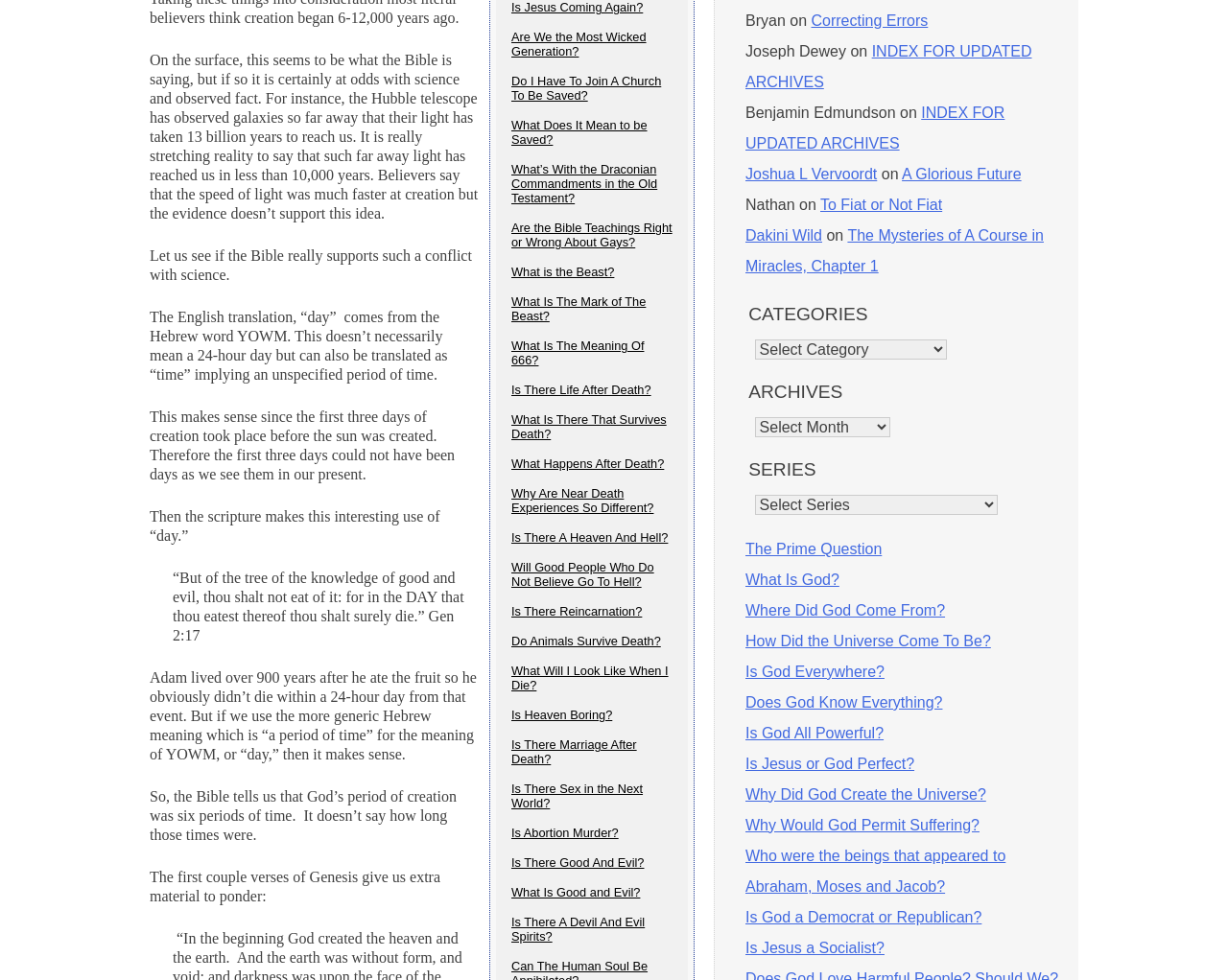What is the purpose of the combobox elements on the webpage?
Please provide a single word or phrase based on the screenshot.

To select categories or archives